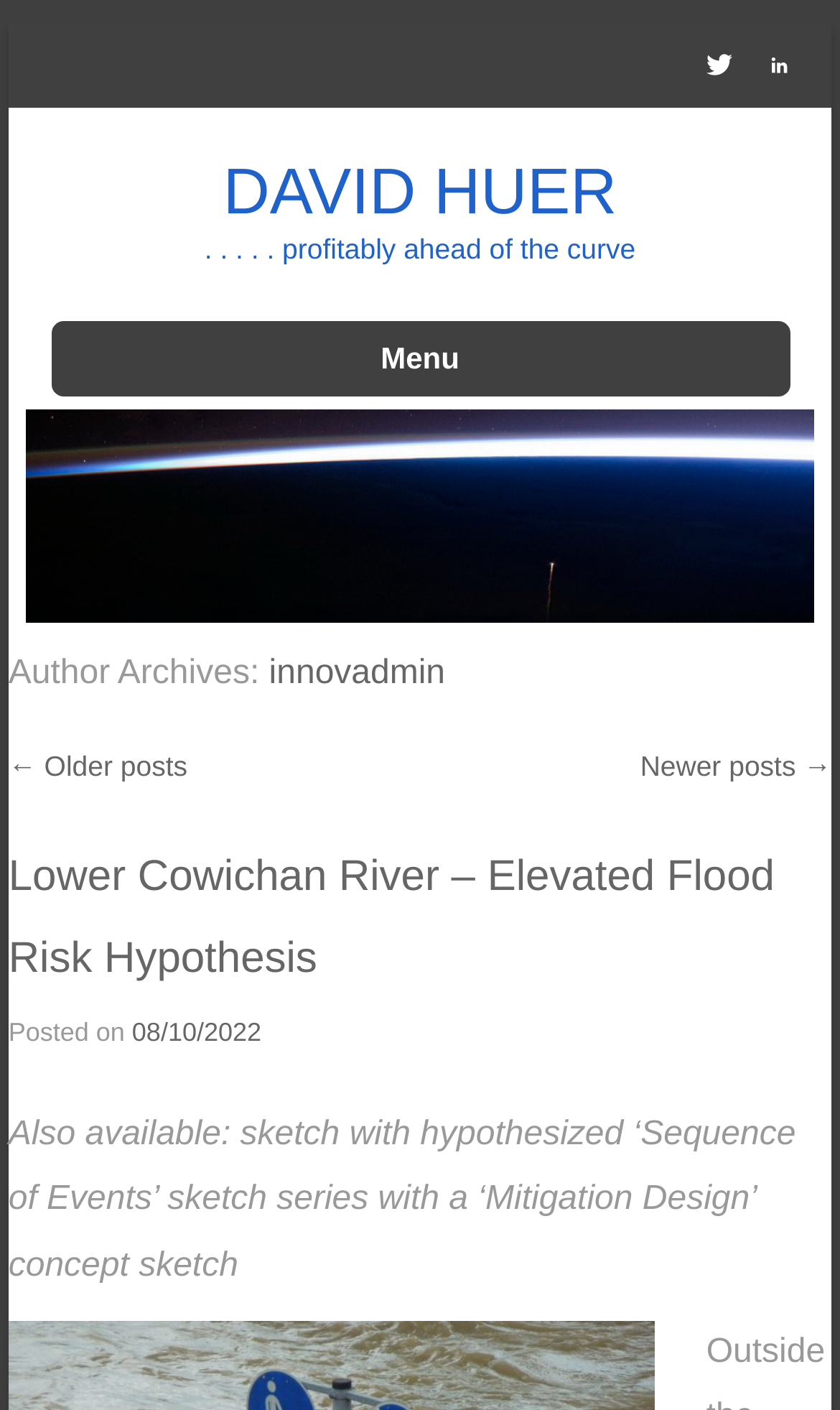Can you pinpoint the bounding box coordinates for the clickable element required for this instruction: "read post about Lower Cowichan River"? The coordinates should be four float numbers between 0 and 1, i.e., [left, top, right, bottom].

[0.01, 0.605, 0.922, 0.697]